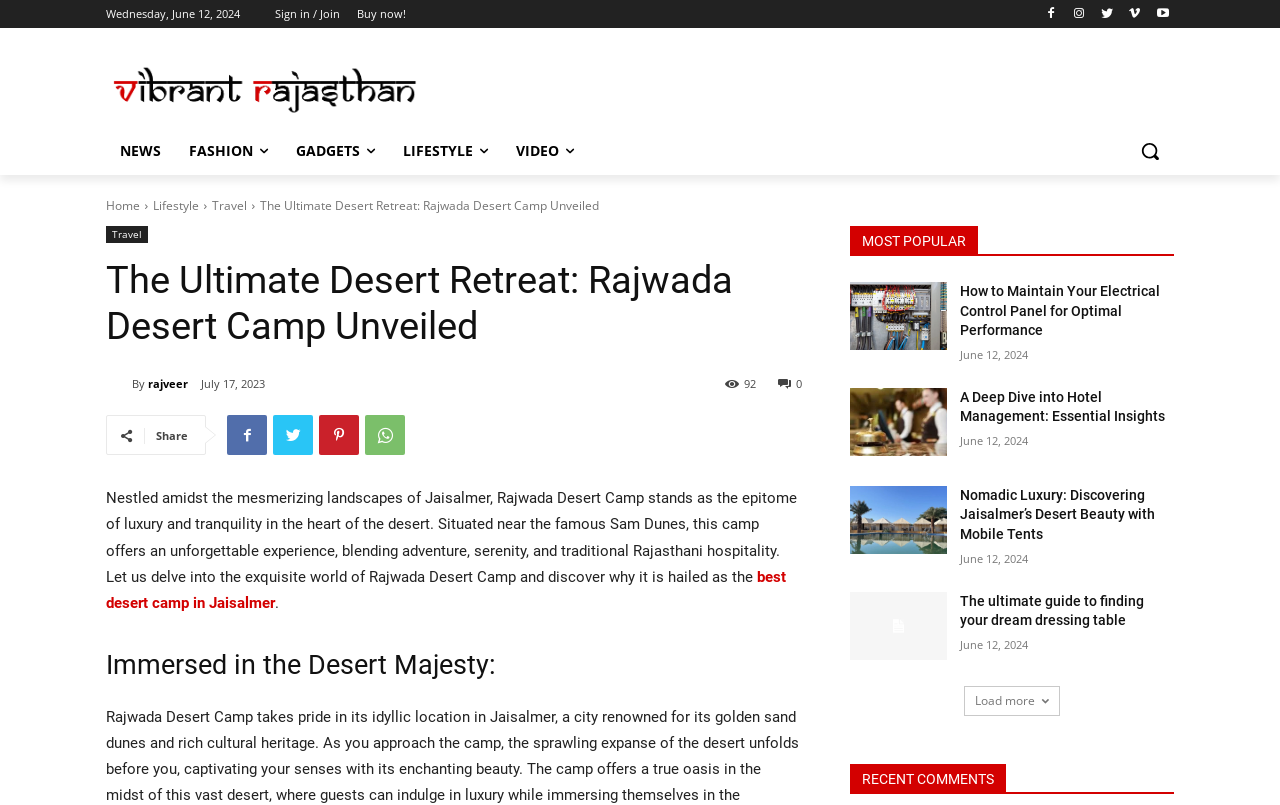Locate the bounding box of the UI element based on this description: "Buy now!". Provide four float numbers between 0 and 1 as [left, top, right, bottom].

[0.279, 0.0, 0.317, 0.035]